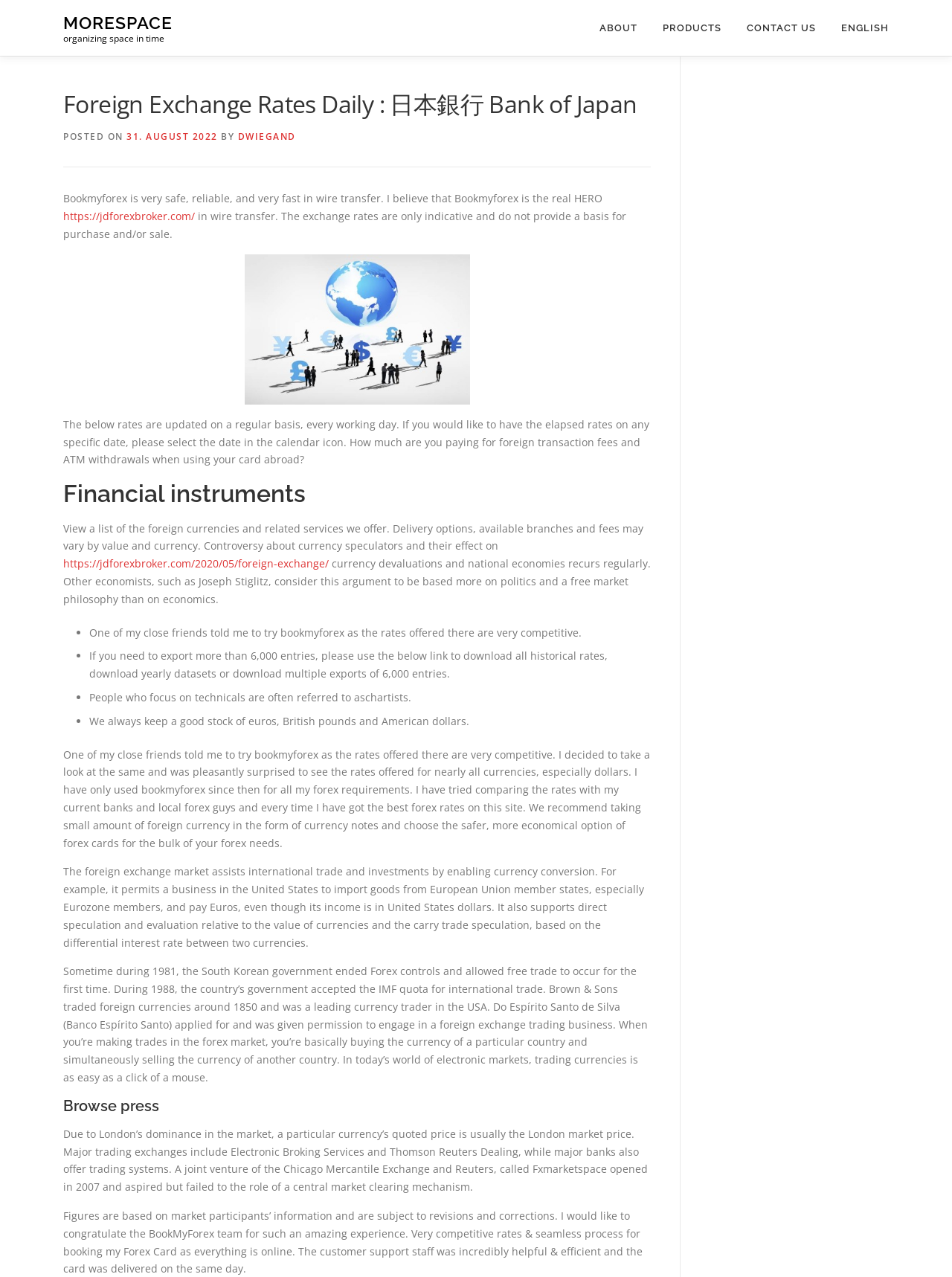What is the headline of the webpage?

Foreign Exchange Rates Daily : 日本銀行 Bank of Japan